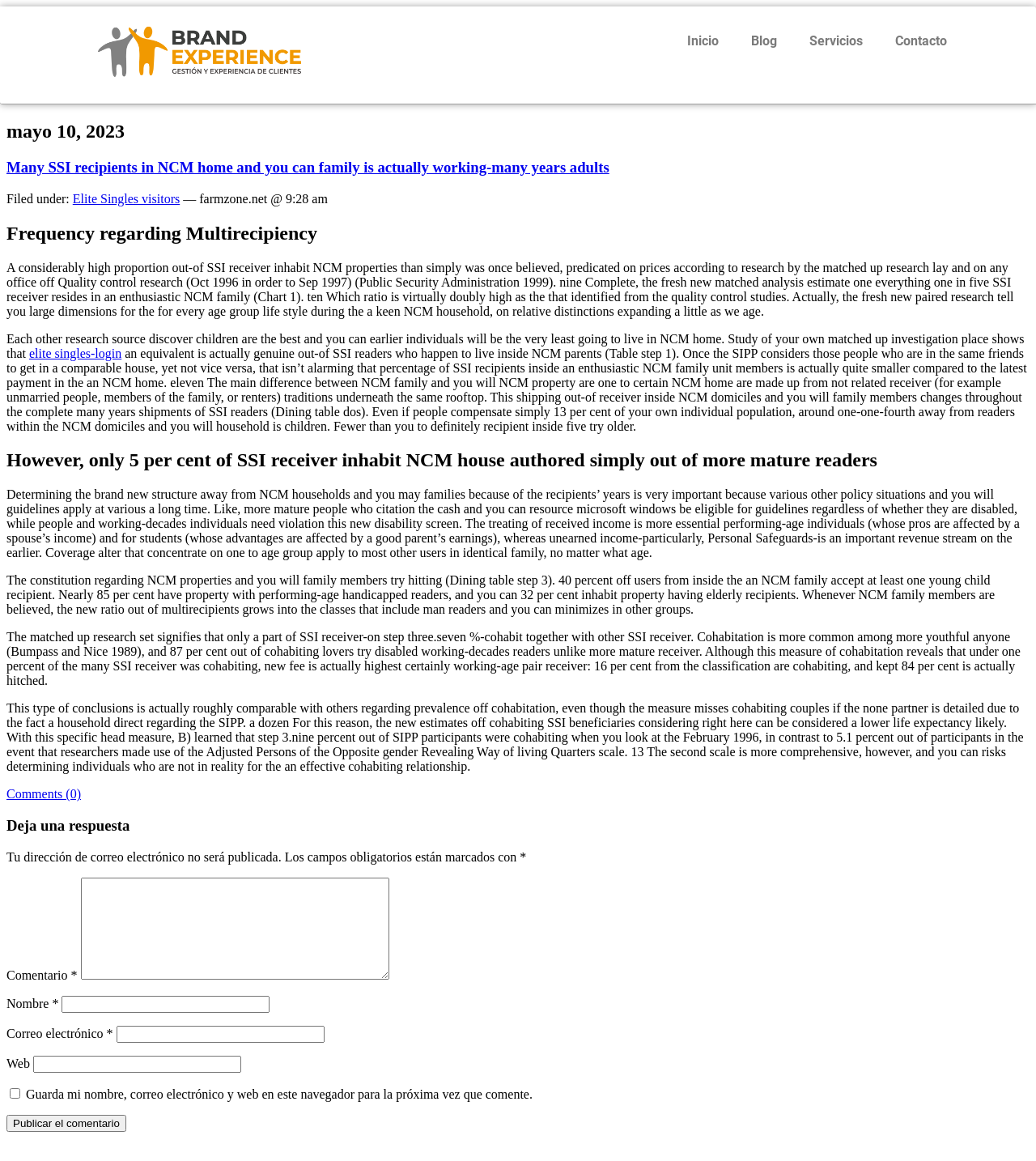Please specify the bounding box coordinates of the clickable section necessary to execute the following command: "Click the Inicio link".

[0.648, 0.02, 0.709, 0.052]